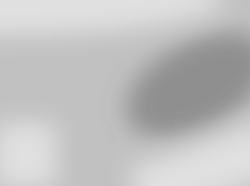What is included in the series of the 150 Halfline Gutter?
Please provide a comprehensive answer based on the information in the image.

The series of the 150 Halfline Gutter includes brackets and accessories, which are designed to enhance the installation and functionality of the roofing system, providing users with a comprehensive solution for their roofing needs.